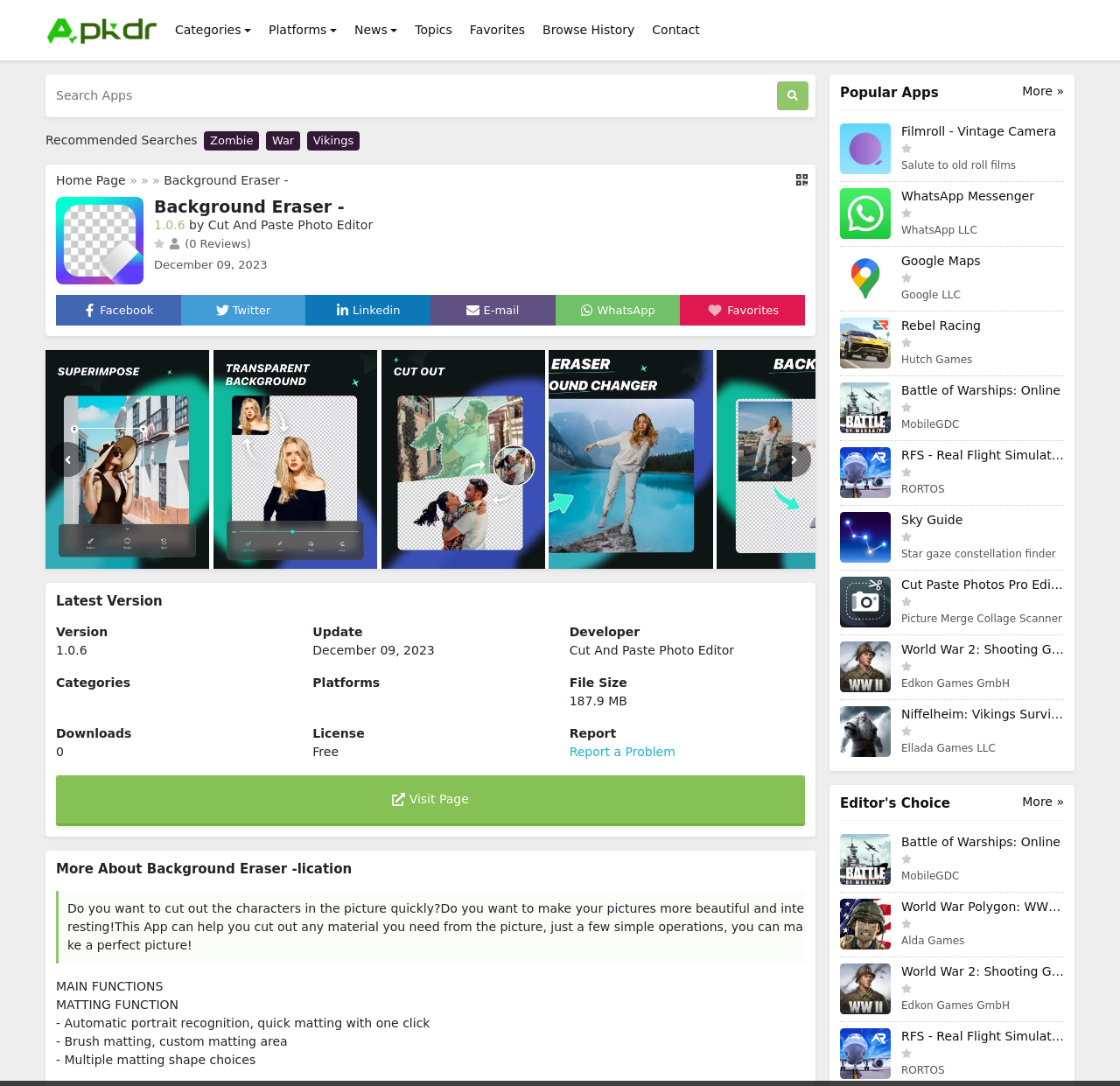Please find the bounding box coordinates of the element's region to be clicked to carry out this instruction: "Report a problem with the app".

[0.508, 0.686, 0.603, 0.699]